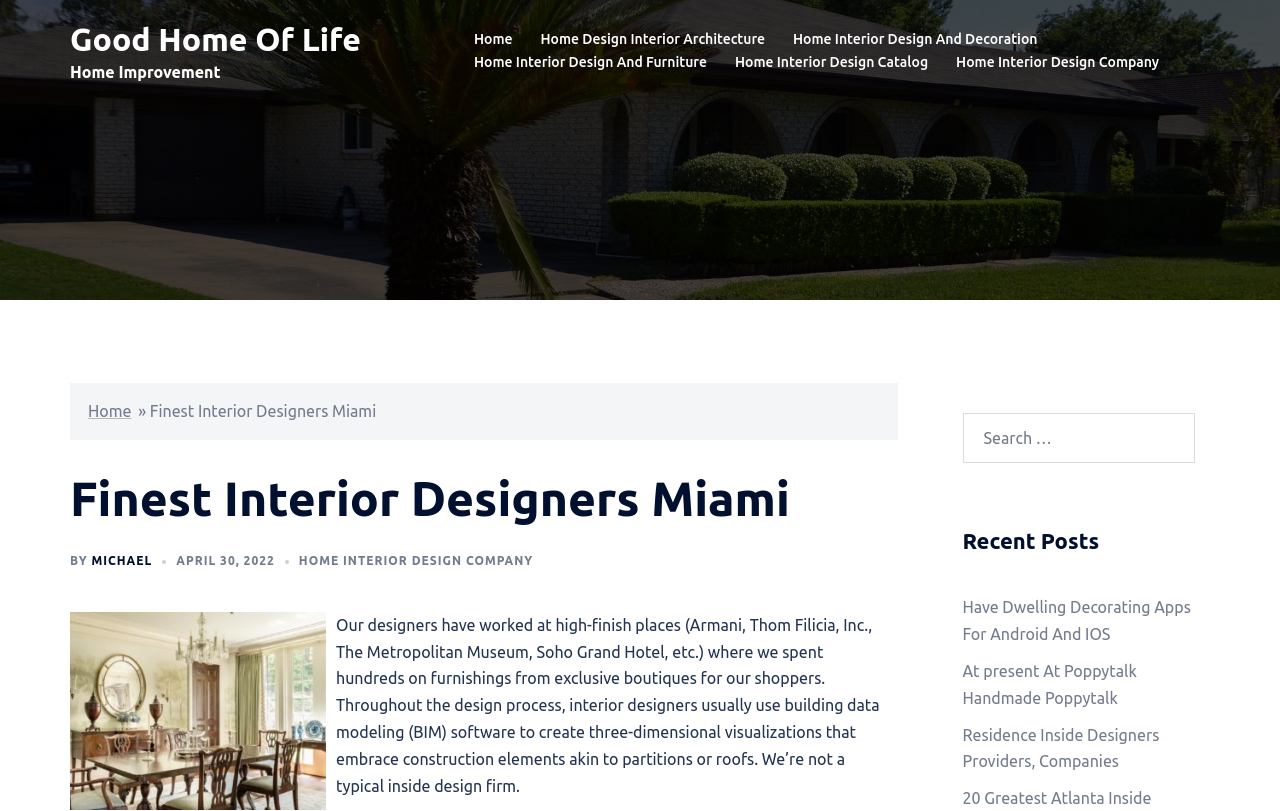Elaborate on the different components and information displayed on the webpage.

The webpage is about Good Home Of Life, a company that offers interior design services. At the top, there is a heading that reads "Good Home Of Life" and a link with the same text. Below it, there is another heading that says "Home Improvement". 

On the left side, there is a navigation menu with links to different pages, including "Home", "Home Design Interior Architecture", "Home Interior Design And Decoration", and more. 

In the main content area, there is a heading that reads "Finest Interior Designers Miami" and a subheading that says "BY MICHAEL APRIL 30, 2022". Below it, there is a link to "HOME INTERIOR DESIGN COMPANY". 

Next to the heading, there is an image related to home interior design. Below the image, there is a paragraph of text that describes the company's experience and design process. The text mentions that their designers have worked with high-end clients and used building information modeling (BIM) software to create 3D visualizations.

On the right side, there is a search box with a label that says "Search for:". Below it, there is a heading that reads "Recent Posts" and a list of links to recent blog posts, including "Have Dwelling Decorating Apps For Android And IOS", "At present At Poppytalk Handmade Poppytalk", and "Residence Inside Designers Providers, Companies".